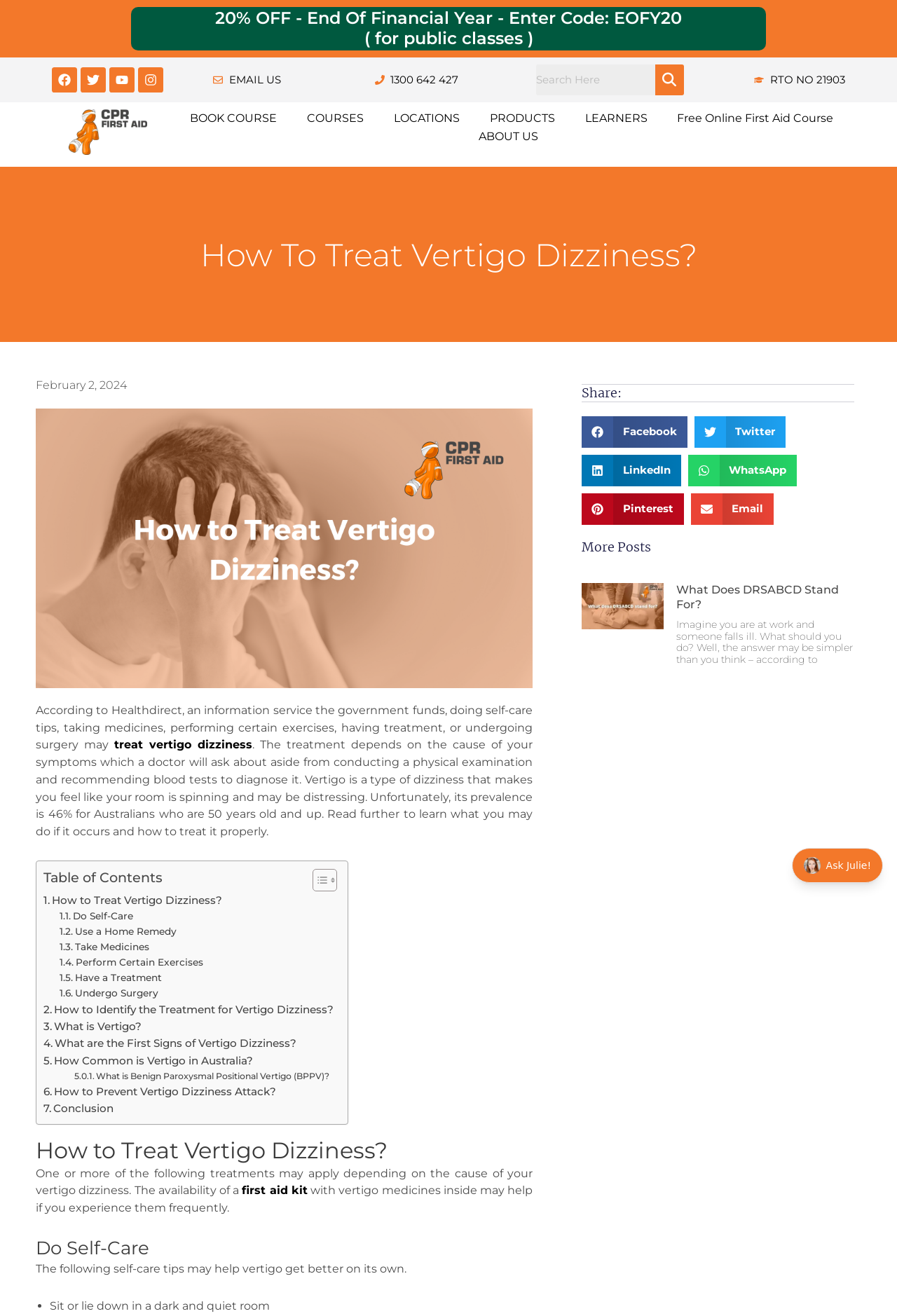Determine the bounding box coordinates for the area that needs to be clicked to fulfill this task: "Search for a course". The coordinates must be given as four float numbers between 0 and 1, i.e., [left, top, right, bottom].

[0.598, 0.049, 0.762, 0.073]